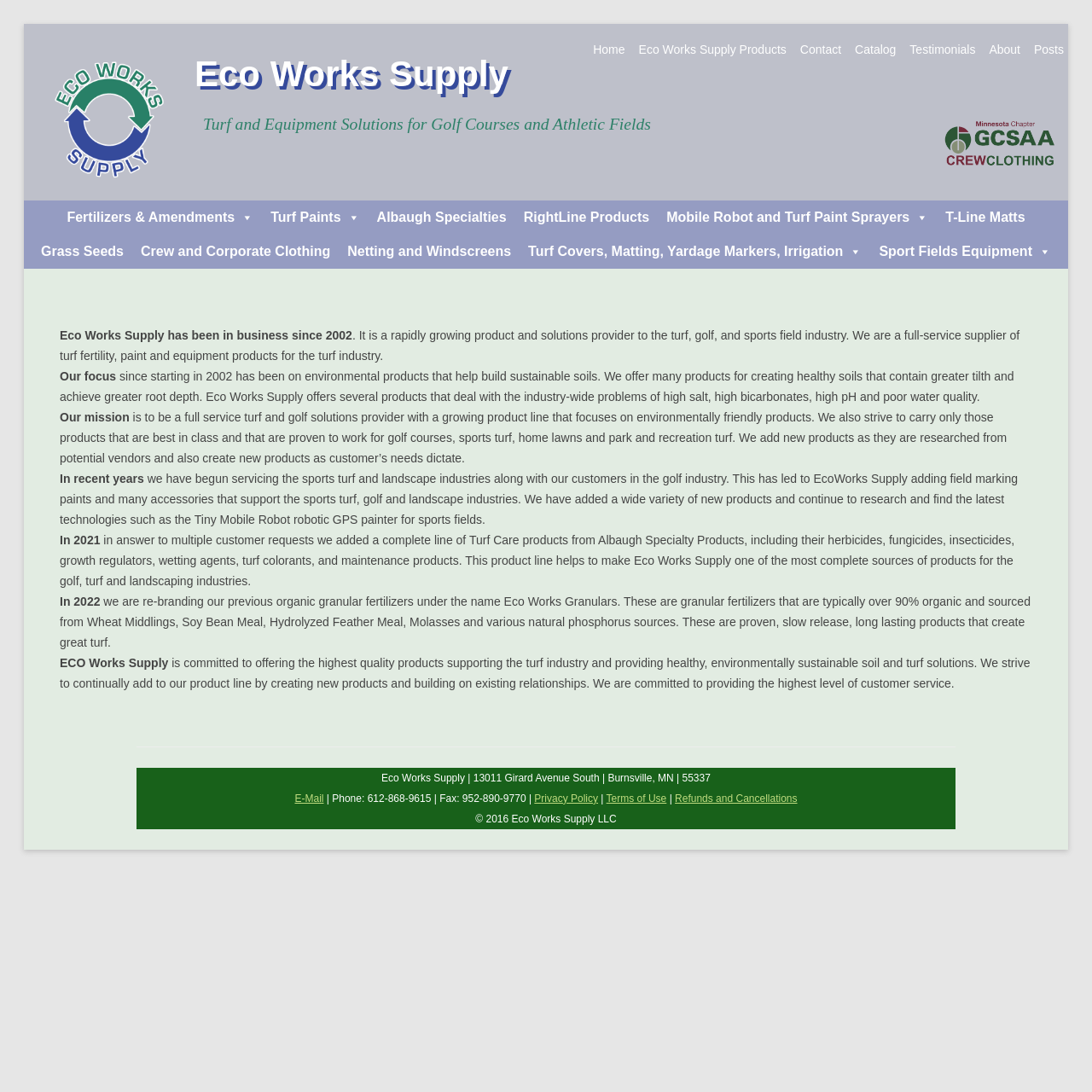What type of products does Eco Works Supply offer?
Refer to the image and provide a thorough answer to the question.

The webpage mentions that Eco Works Supply offers turf and equipment solutions for golf courses and athletic fields, and the product categories include fertilizers, turf paints, grass seeds, and more.